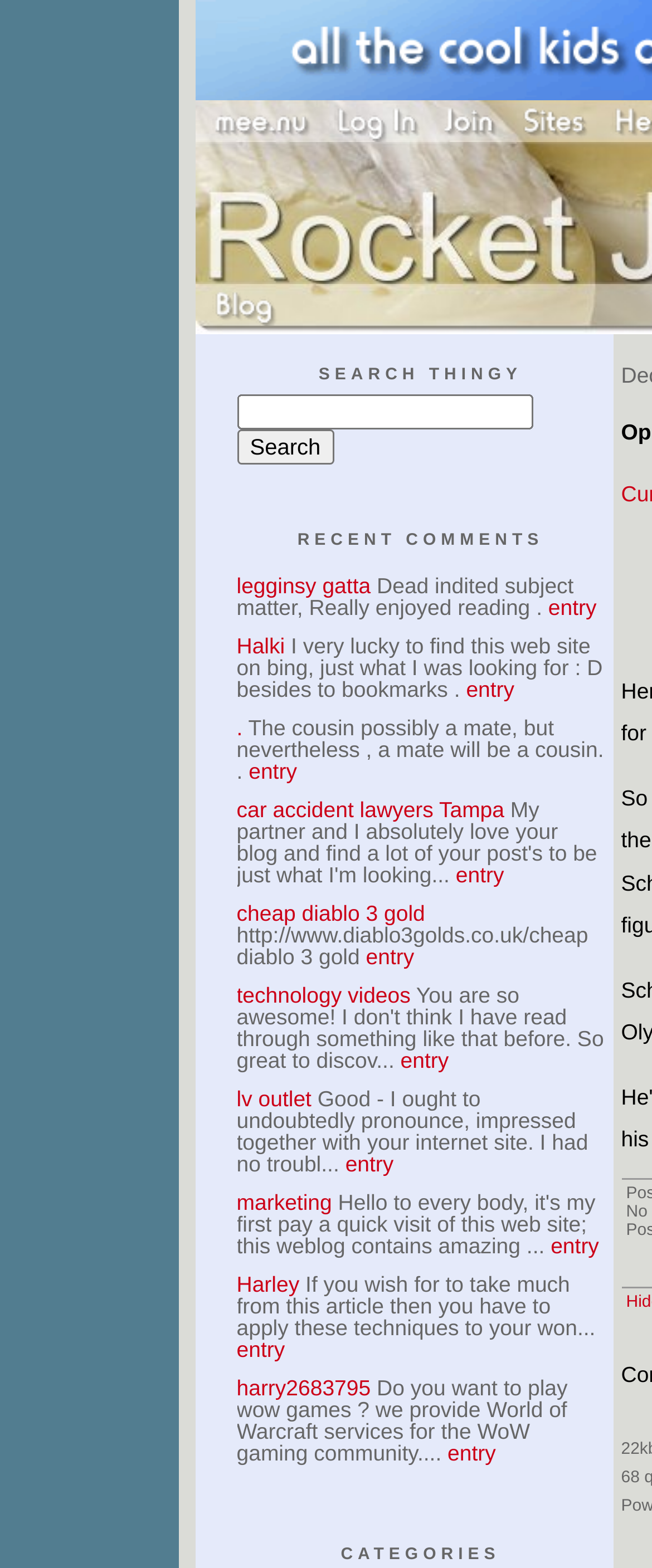Calculate the bounding box coordinates of the UI element given the description: "entry".

[0.699, 0.55, 0.773, 0.566]